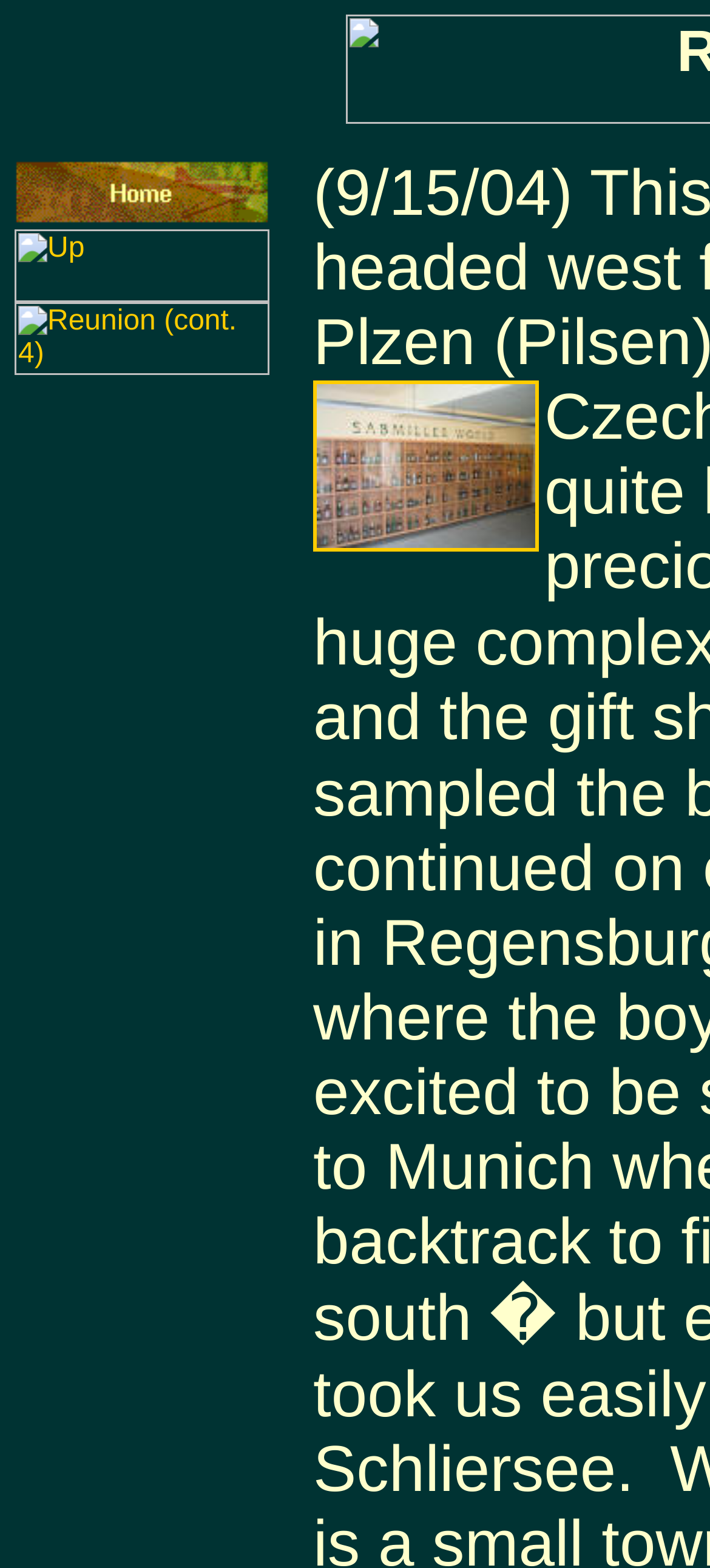Please look at the image and answer the question with a detailed explanation: Is there an image below the third navigation link?

By comparing the y1 and y2 coordinates of the elements, I found that there is an image element located below the third navigation link, with coordinates [0.441, 0.243, 0.759, 0.352].